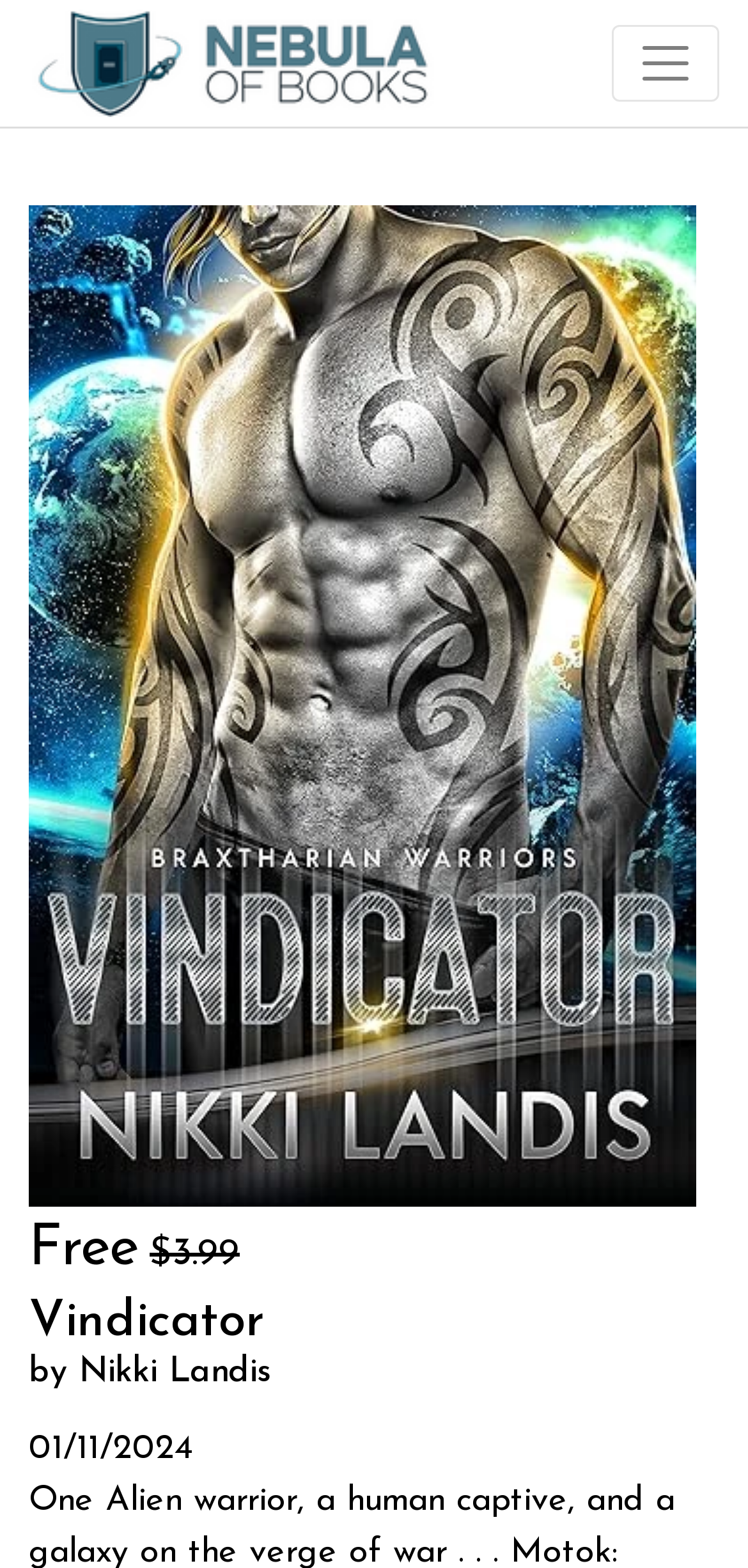Who is the author of the book?
Please provide a detailed answer to the question.

I found the author of the book by looking at the heading element that contains the text 'Vindicator by Nikki Landis', which is located below the image and above the release date.